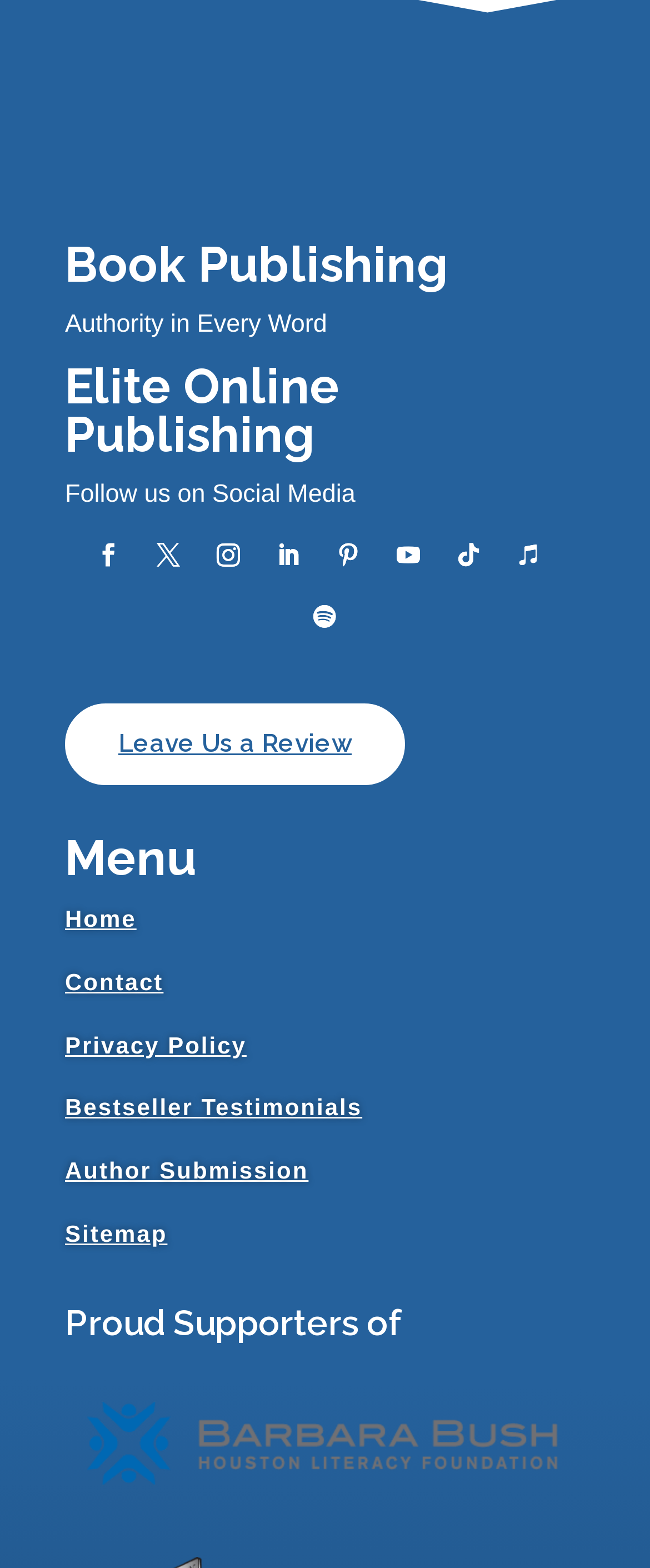Using the webpage screenshot, find the UI element described by Bestseller Testimonials. Provide the bounding box coordinates in the format (top-left x, top-left y, bottom-right x, bottom-right y), ensuring all values are floating point numbers between 0 and 1.

[0.1, 0.698, 0.557, 0.715]